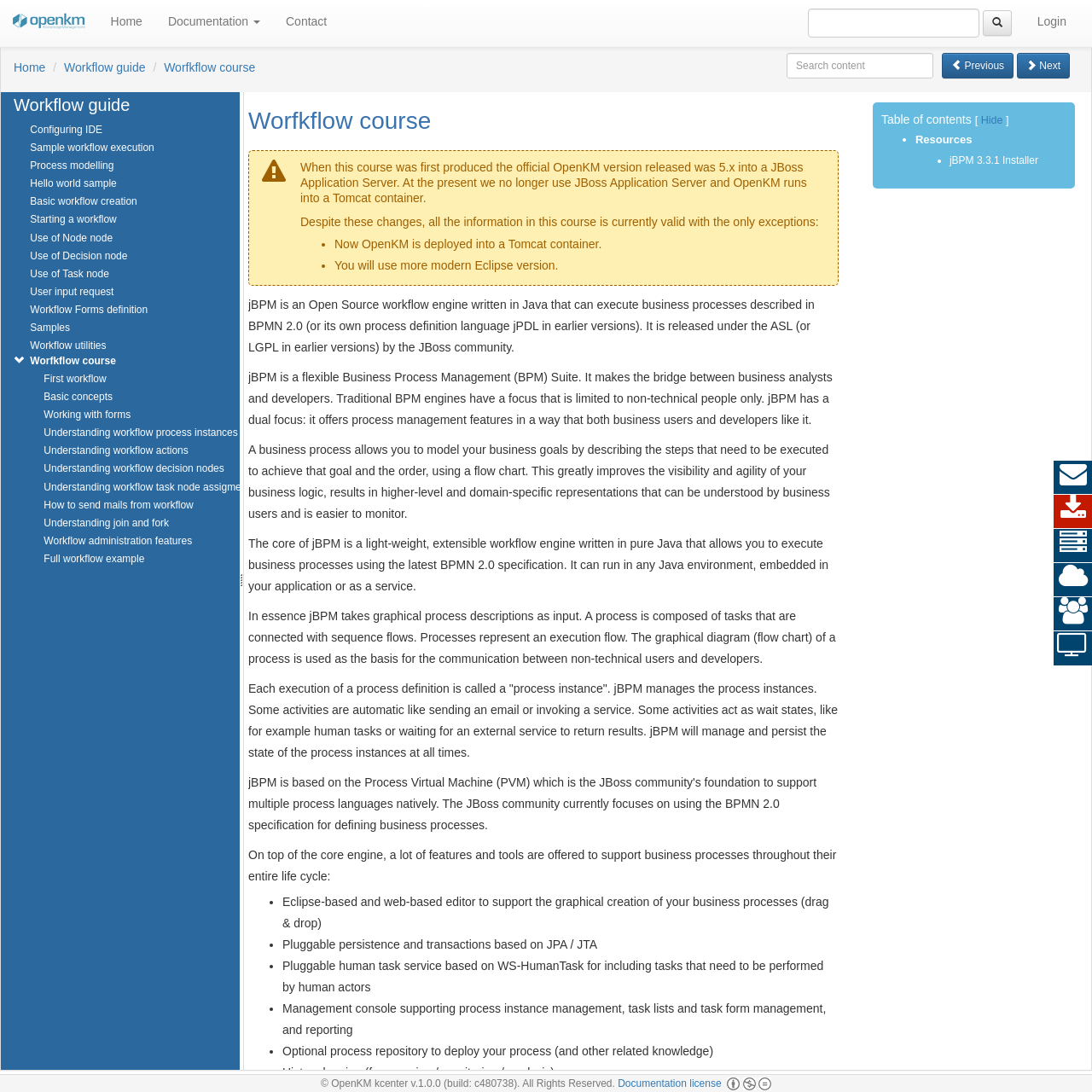Respond to the following question using a concise word or phrase: 
What is the text of the first link in the top navigation bar?

Home